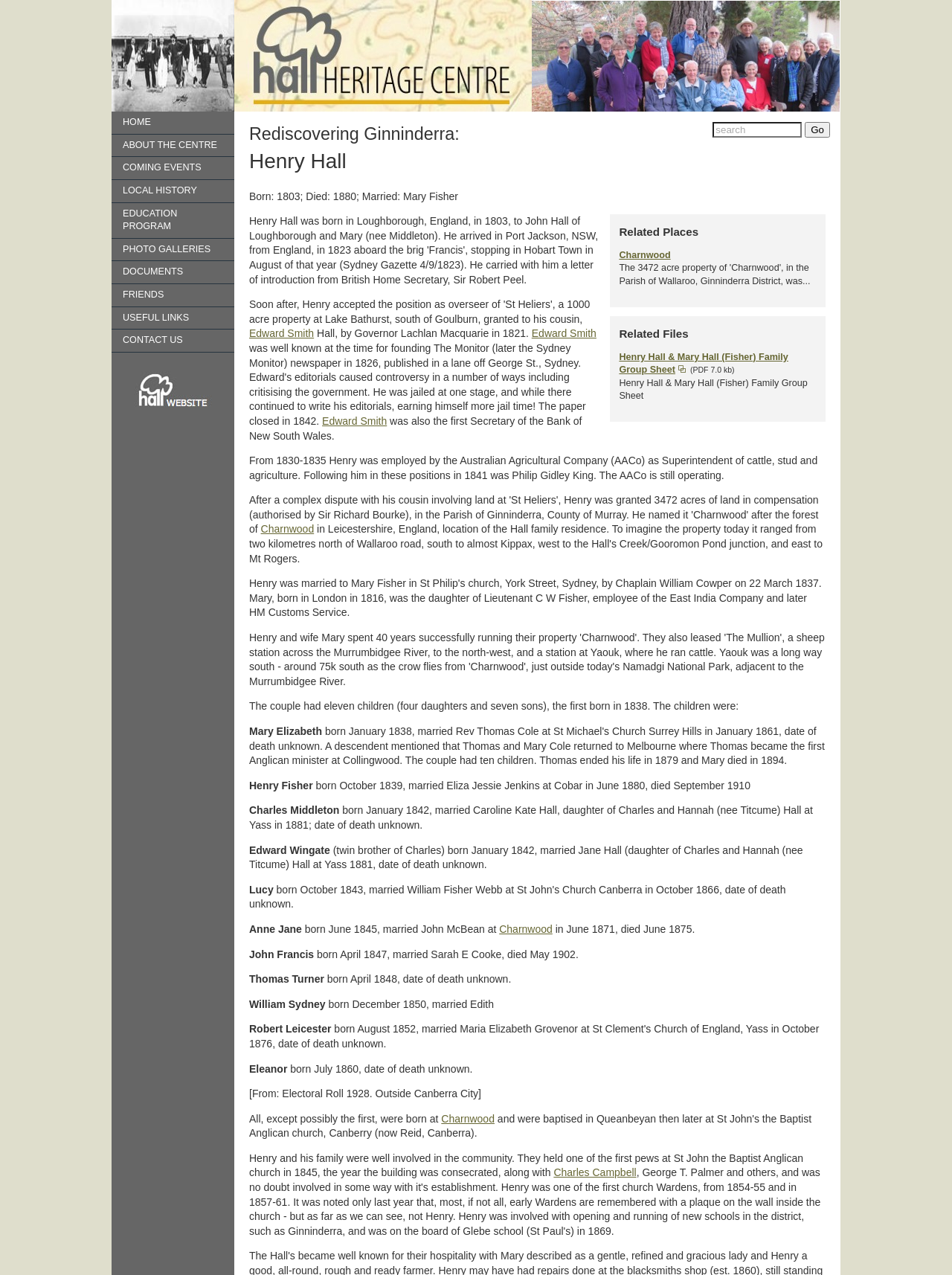Where did Henry Hall's son Henry Fisher marry?
Analyze the image and deliver a detailed answer to the question.

According to the webpage, Henry Fisher, Henry Hall's son, was born October 1839, married Eliza Jessie Jenkins at Cobar in June 1880, and died September 1910.